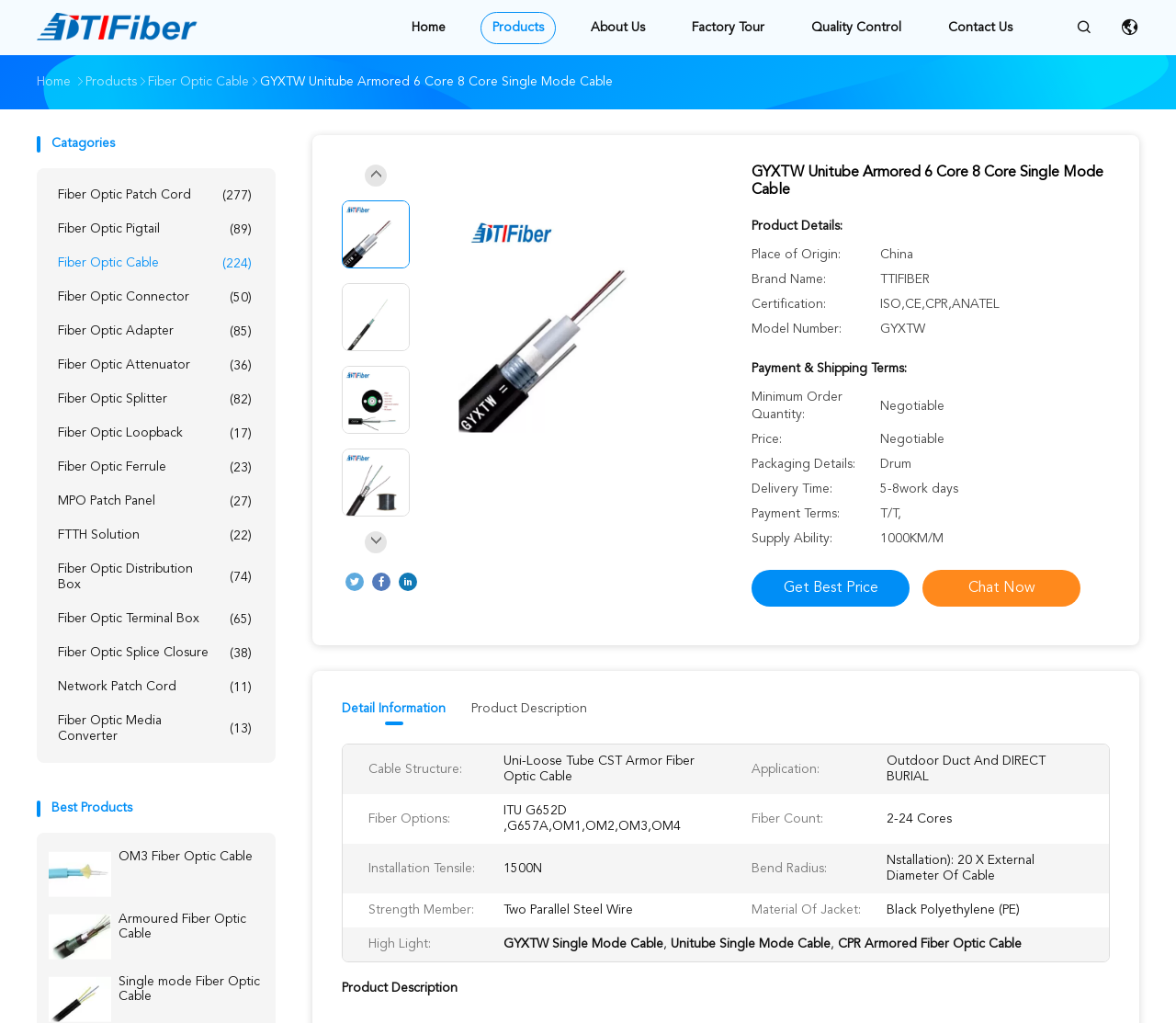What is the product description section title?
Using the image as a reference, give a one-word or short phrase answer.

Product Details: